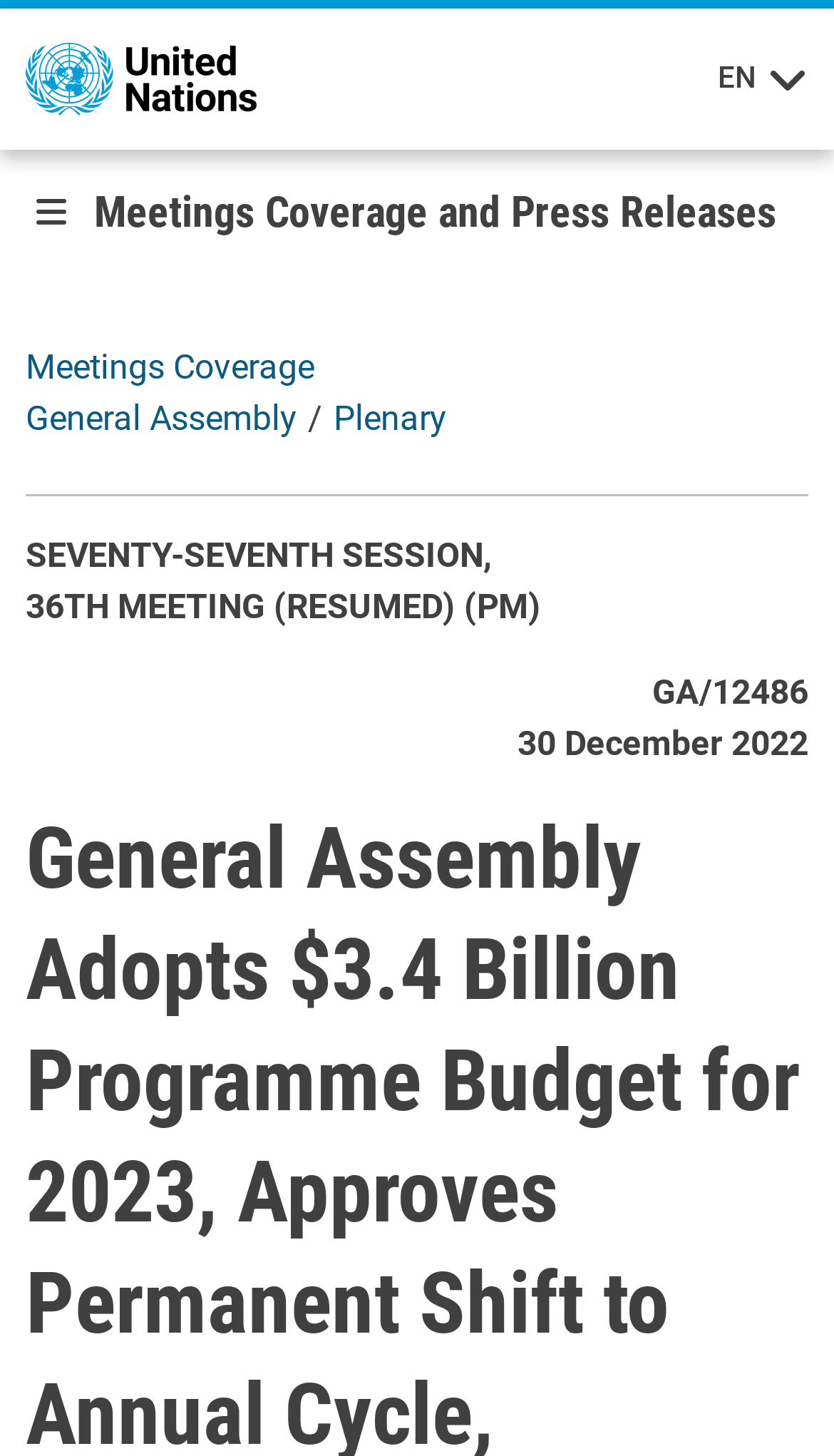Explain the webpage's design and content in an elaborate manner.

The webpage appears to be a news article or press release from the United Nations. At the top left corner, there is a link to the "United Nations" website, accompanied by a small image of the UN logo. 

To the right of the UN logo, there are two buttons: one for language selection, currently set to "EN", and another to toggle navigation. Below these elements, there is a link to "Meetings Coverage and Press Releases" which serves as a breadcrumb navigation.

The main content of the webpage is divided into sections. The first section has three links: "Meetings Coverage", "General Assembly", and "Plenary". Below these links, there are three blocks of text: "SEVENTY-SEVENTH SESSION,", "36TH MEETING (RESUMED) (PM)", and "GA/12486". The last element is a timestamp, showing the date "30 December 2022".

The title of the webpage, "General Assembly Adopts $3.4 Billion Programme Budget for 2023, Approves Permanent Shift to Annual Cycle, Concluding Main Part of Seventy-Seventh Session", is not explicitly displayed on the page, but it provides context for the content.